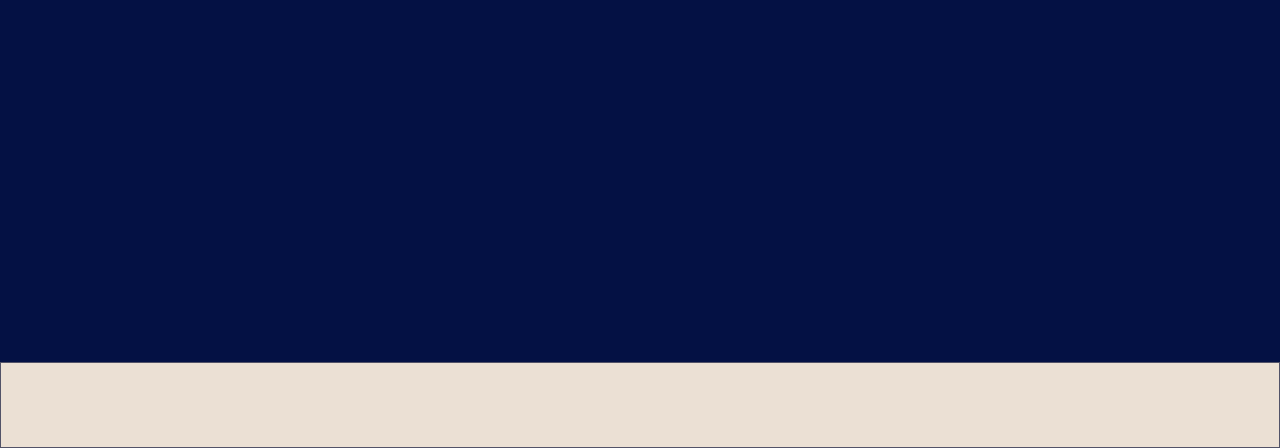Please give a succinct answer to the question in one word or phrase:
What is the company name?

CableBros Outdoors